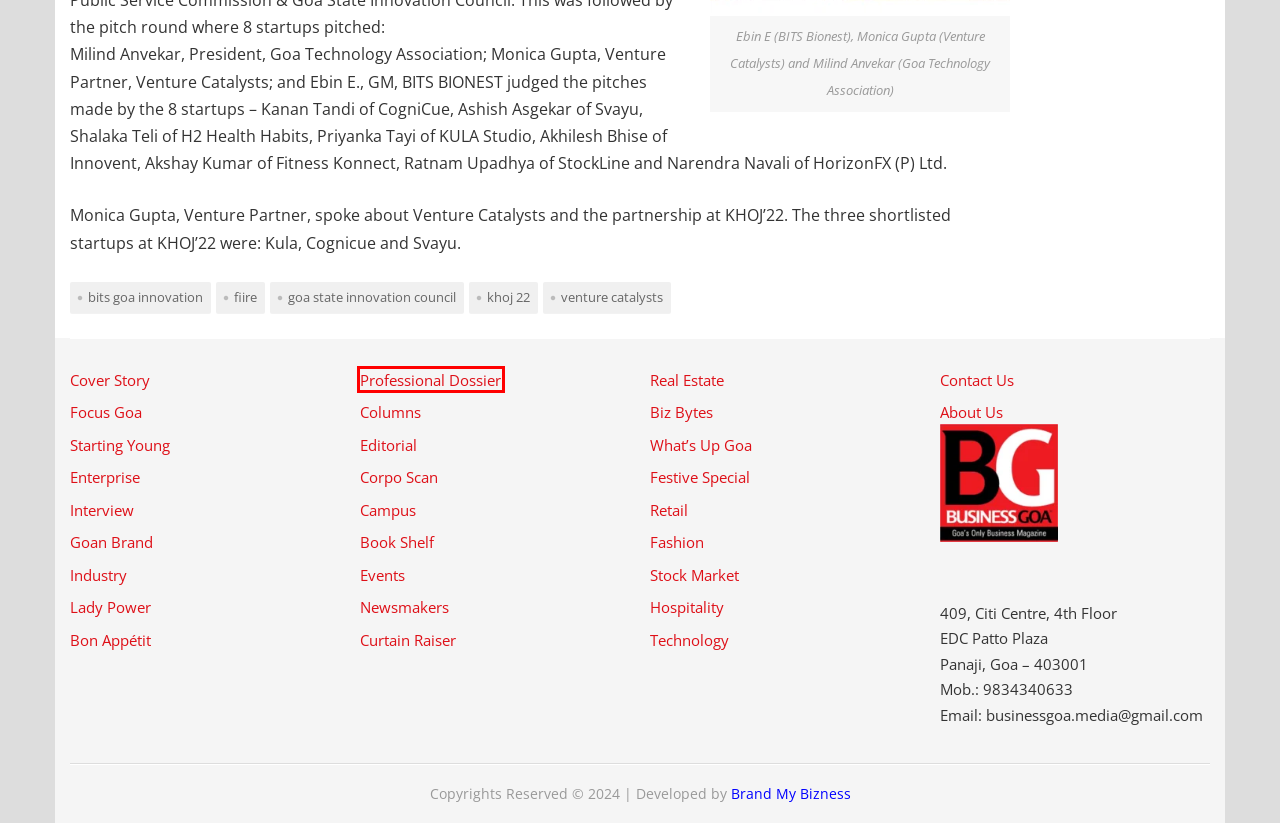You have a screenshot of a webpage with a red rectangle bounding box around a UI element. Choose the best description that matches the new page after clicking the element within the bounding box. The candidate descriptions are:
A. Khoj 22 | Business Goa
B. BITS Goa Innovation | Business Goa
C. About Us | Business Goa
D. Fashion | Business Goa
E. Stock Market | Business Goa
F. FiiRE | Business Goa
G. Professional Dossier | Business Goa
H. Curtain Raiser | Business Goa

G